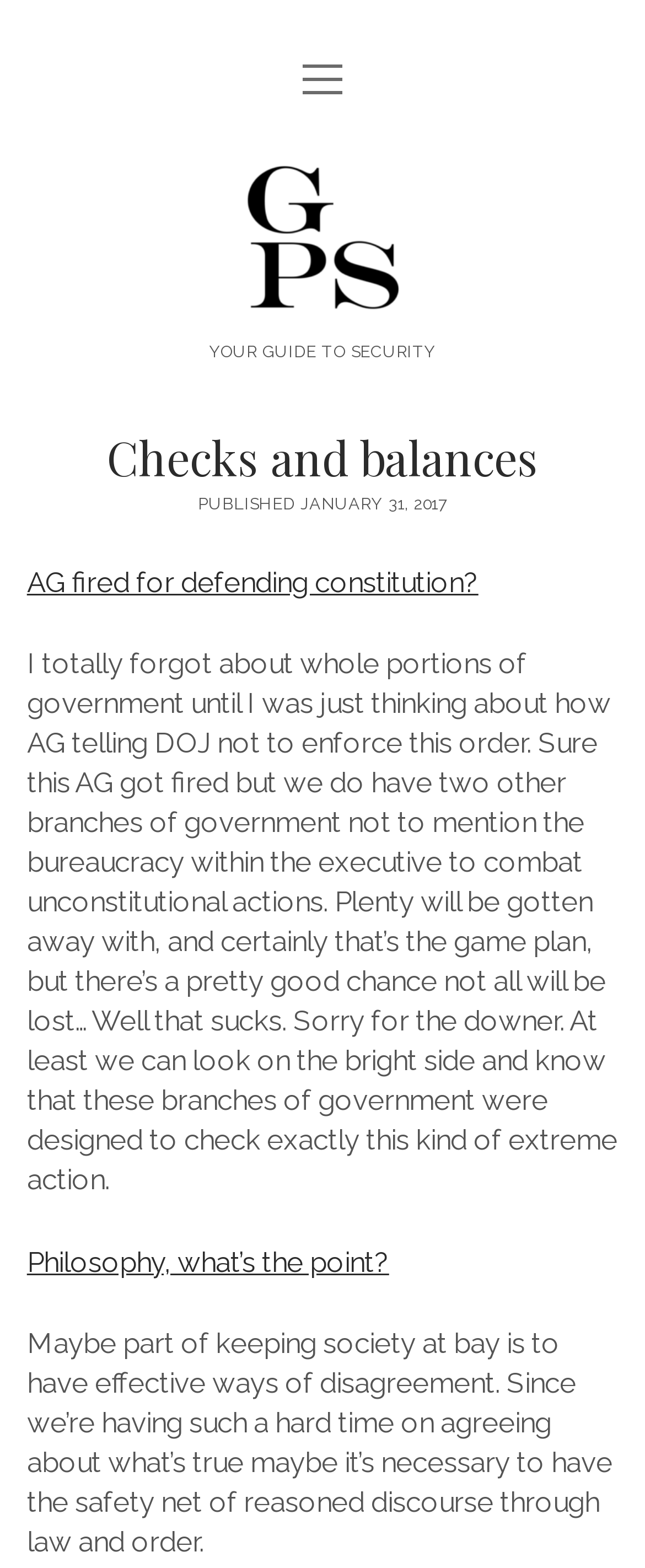Can you provide the bounding box coordinates for the element that should be clicked to implement the instruction: "View the latest developments"?

None